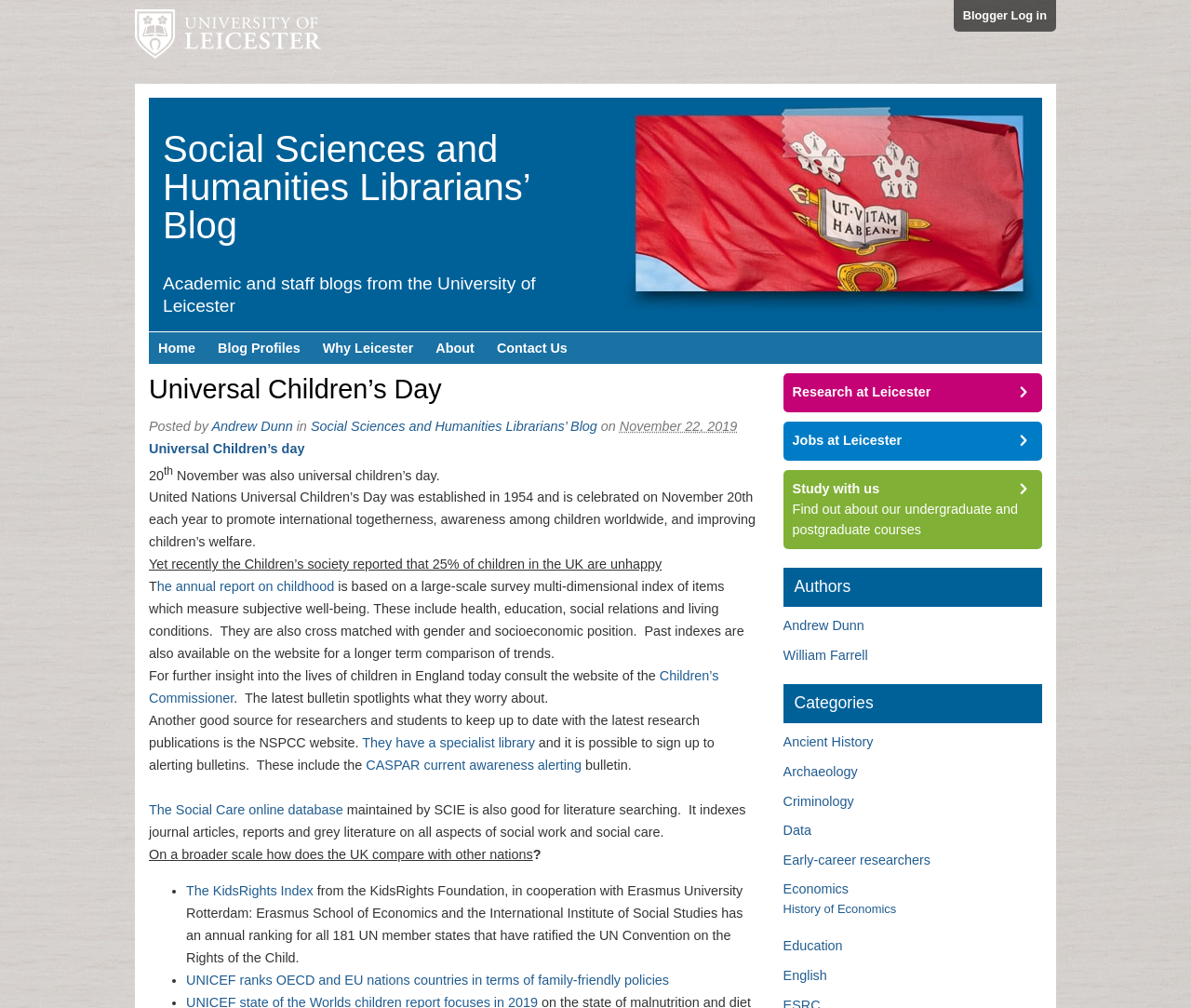Locate the bounding box coordinates of the area that needs to be clicked to fulfill the following instruction: "Click the 'University of Leicester' link". The coordinates should be in the format of four float numbers between 0 and 1, namely [left, top, right, bottom].

[0.113, 0.0, 0.27, 0.083]